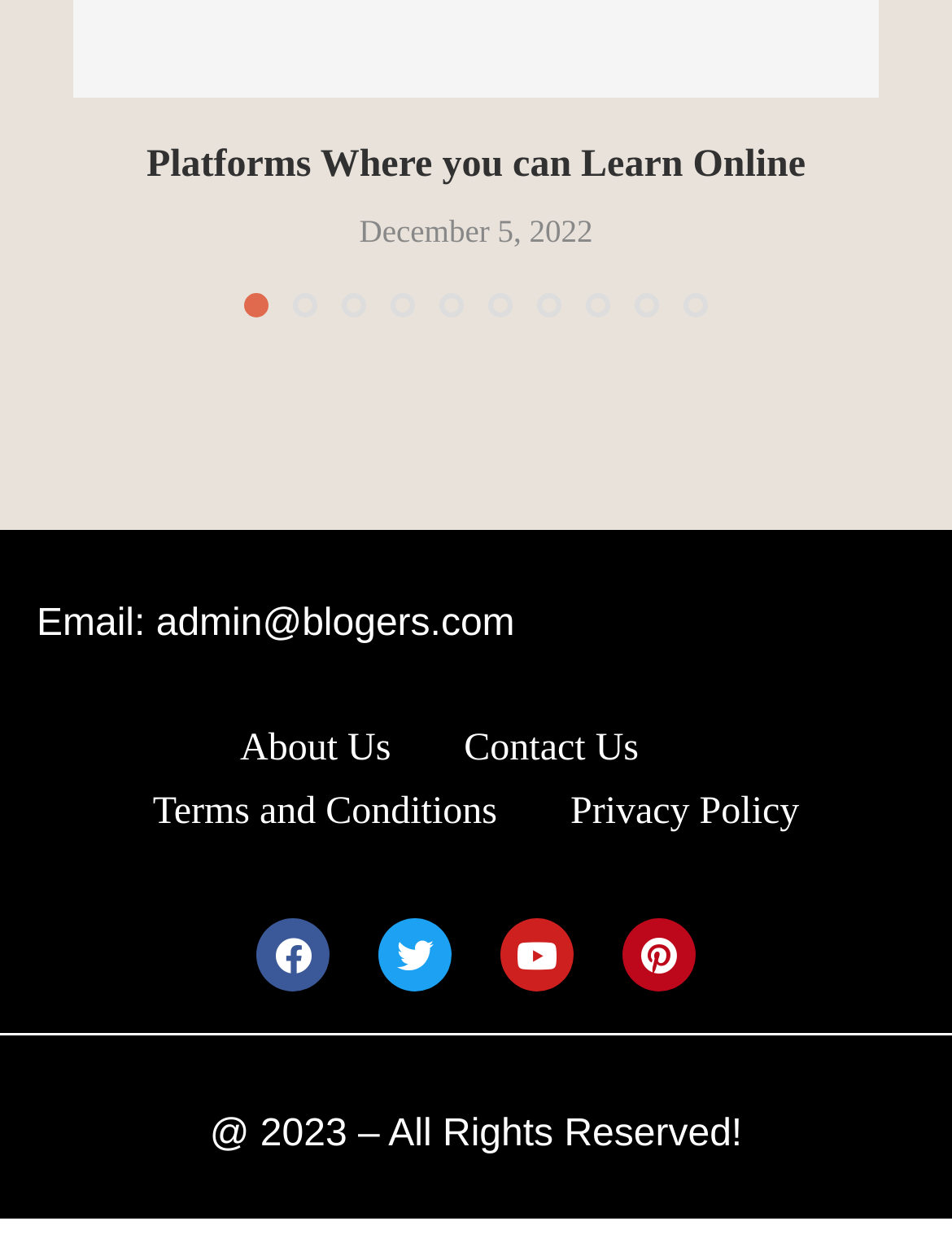Pinpoint the bounding box coordinates of the clickable area needed to execute the instruction: "Click on 'Platforms Where you can Learn Online'". The coordinates should be specified as four float numbers between 0 and 1, i.e., [left, top, right, bottom].

[0.154, 0.115, 0.846, 0.149]